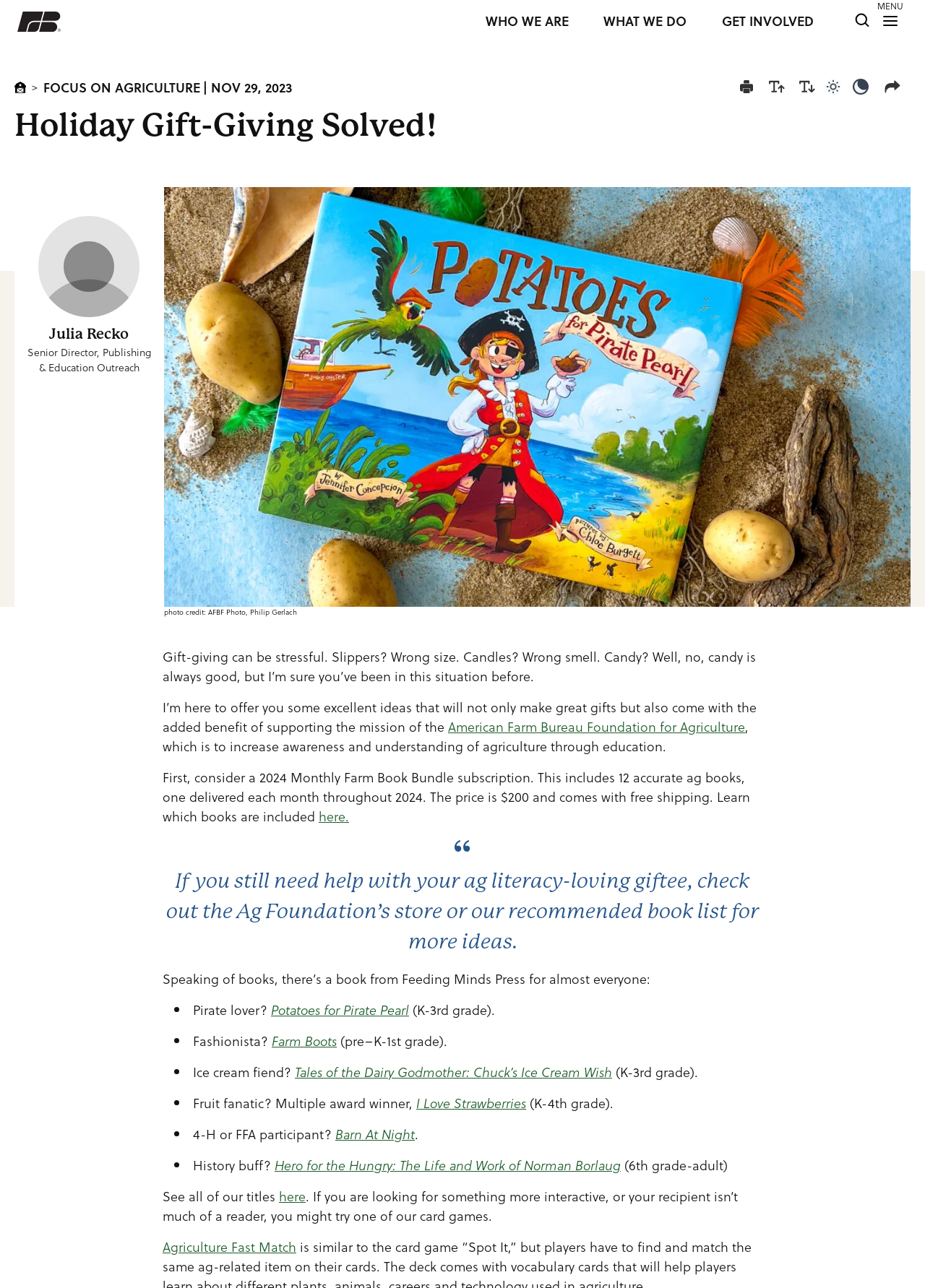Explain in detail what is displayed on the webpage.

This webpage is about holiday gift-giving ideas that support the mission of the American Farm Bureau Federation. At the top, there is a navigation menu with links to "WHO WE ARE", "WHAT WE DO", and "GET INVOLVED". Below this menu, there is a prominent heading "Holiday Gift-Giving Solved!" followed by a subheading "Julia Recko, Senior Director, Publishing & Education Outreach".

The main content of the page is divided into sections. The first section introduces the idea of gift-giving and the benefits of supporting the American Farm Bureau Federation. There is a large image on the right side of the page, taking up about half of the screen.

The next section suggests a 2024 Monthly Farm Book Bundle subscription as a gift idea, with a link to learn more about the included books. Below this, there are several book recommendations for different interests, such as pirate lovers, fashionistas, and ice cream enthusiasts. Each recommendation includes a brief description and a link to the book.

Further down the page, there are more gift ideas, including a card game called "Agriculture Fast Match". The page also includes several calls-to-action, such as "See all of our titles" and "Learn which books are included", which encourage the user to explore more.

Throughout the page, there are several images, including icons, buttons, and a photo of Julia Recko. The layout is clean and easy to navigate, with clear headings and concise text.